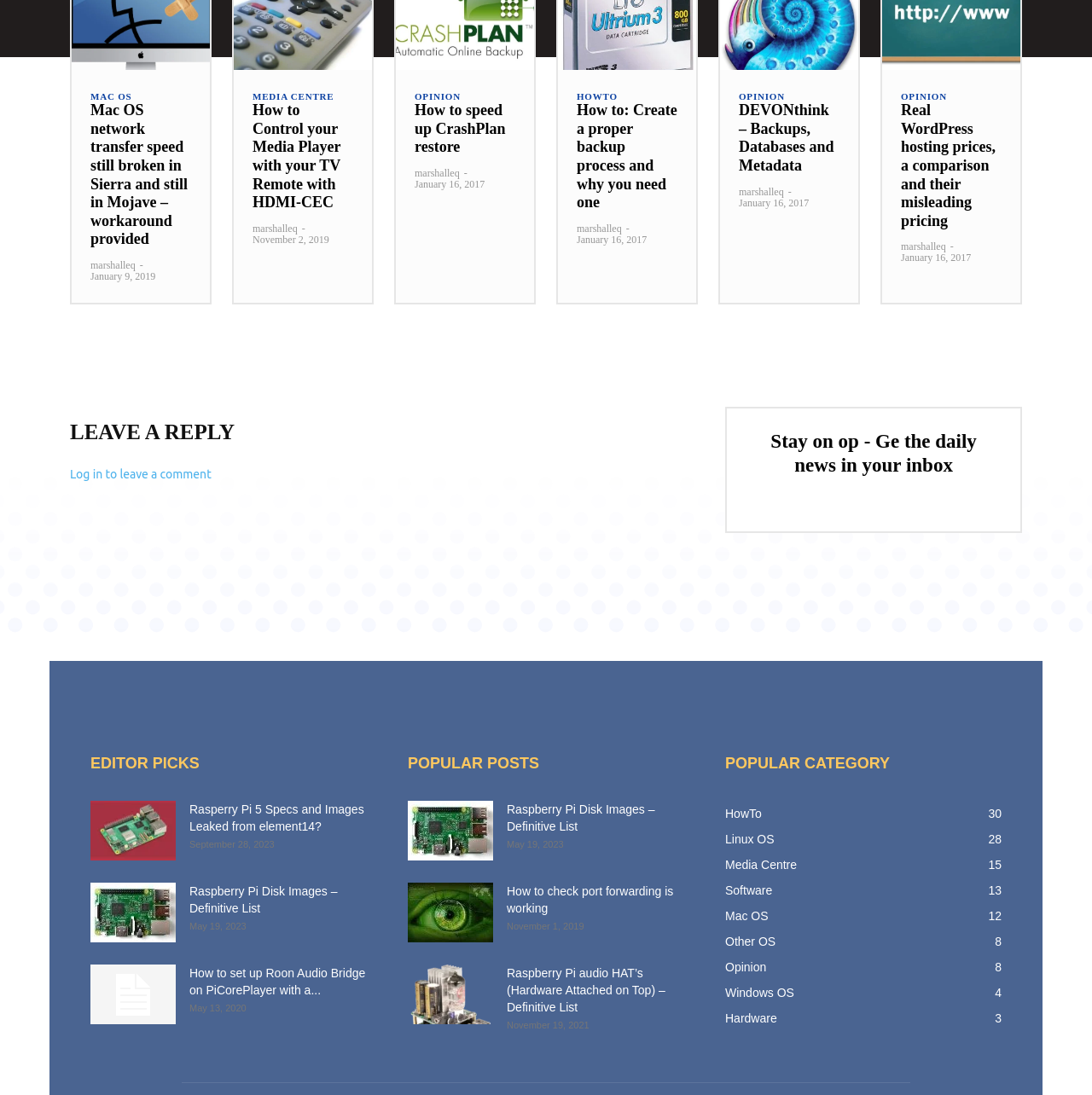Examine the image and give a thorough answer to the following question:
How many editor picks are displayed?

There are three editor picks displayed on the webpage, each with a heading, image, and link. They are 'Raspberry Pi 5', 'Raspberry Pi 3', and 'How to set up Roon Audio Bridge on PiCorePlayer with a...'.